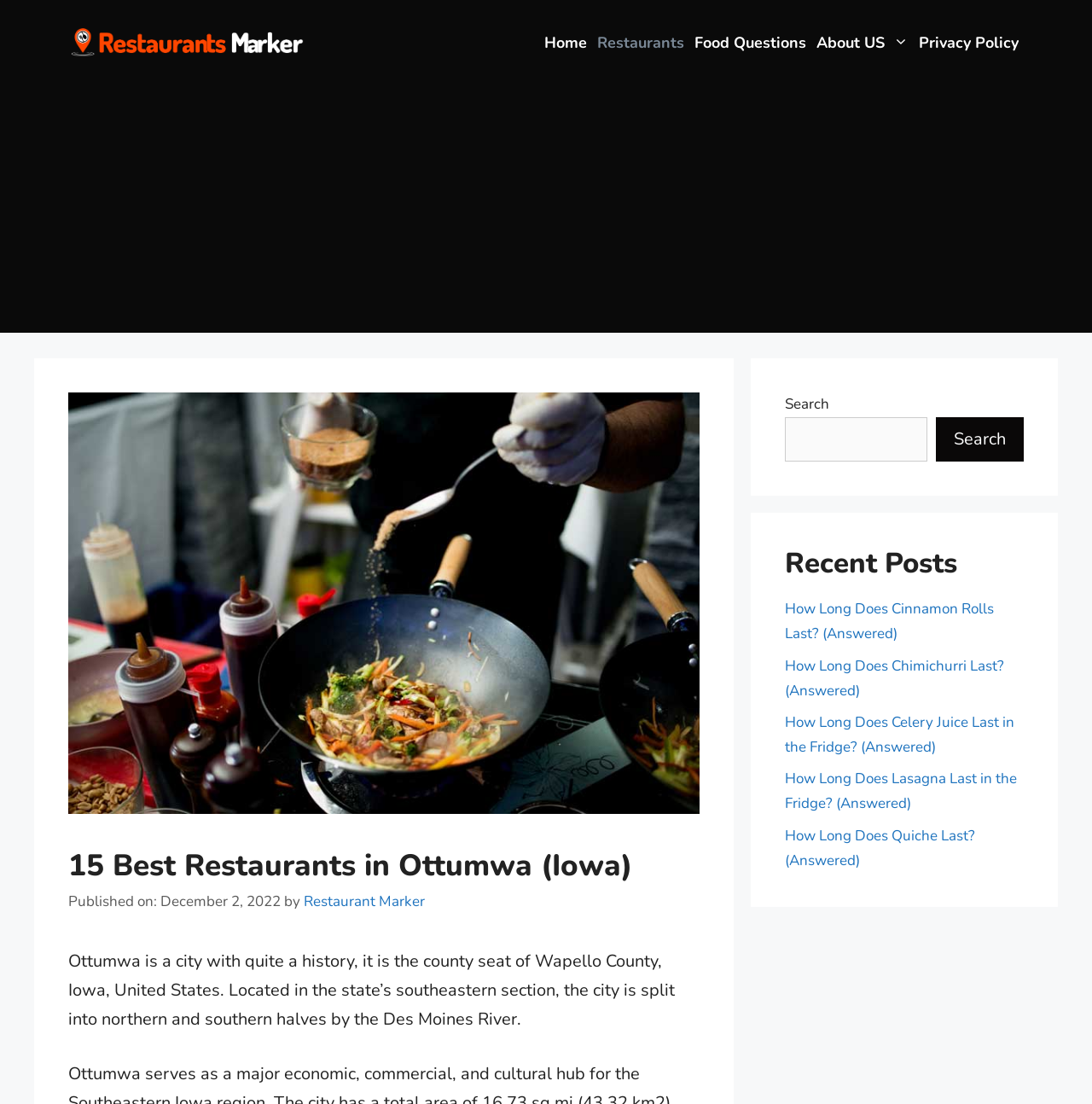Can you find the bounding box coordinates of the area I should click to execute the following instruction: "Check the recent post about Cinnamon Rolls"?

[0.719, 0.543, 0.91, 0.583]